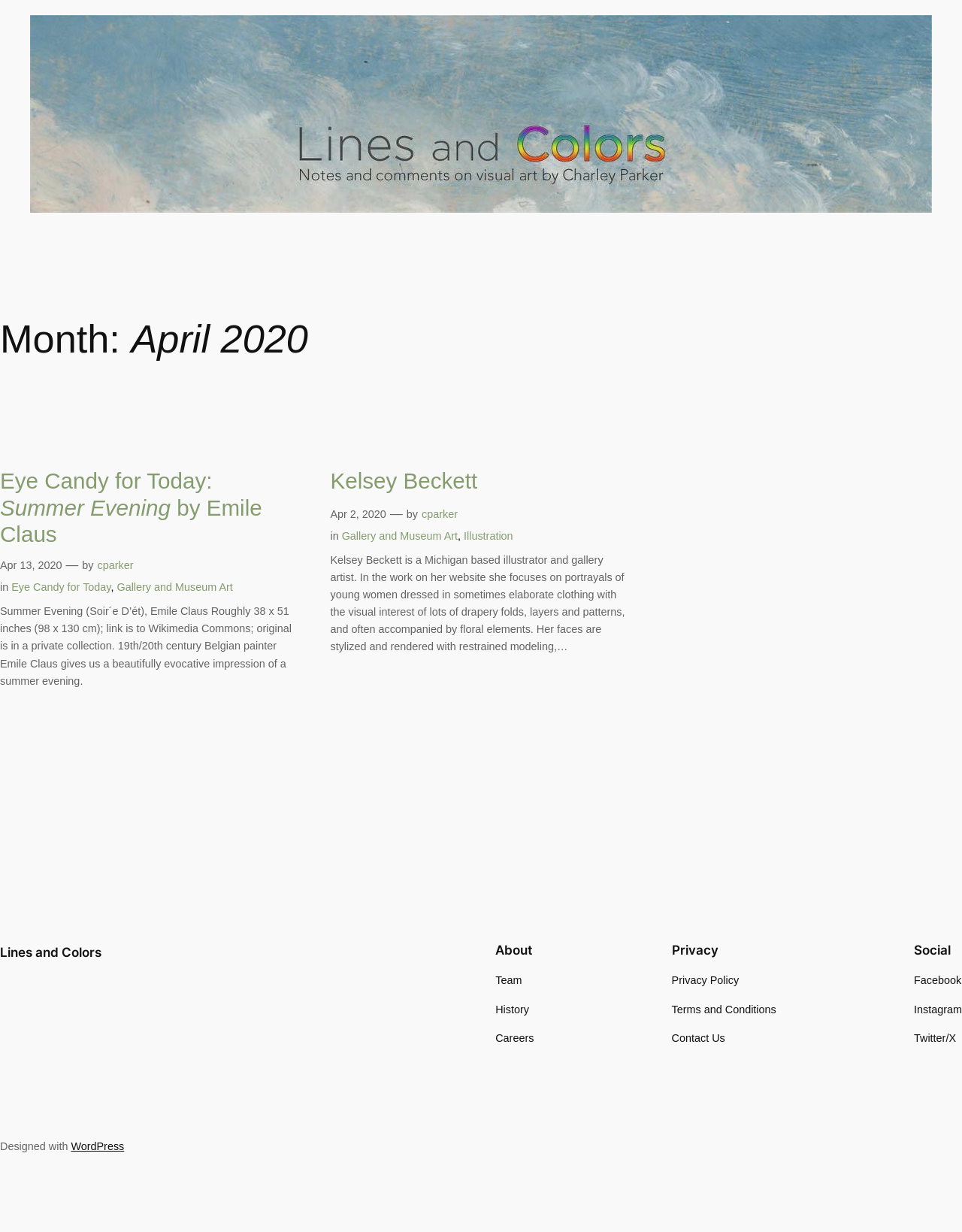What is the title of the art blog?
Use the information from the image to give a detailed answer to the question.

I found the title of the art blog by looking at the link element with the text 'Lines and Colors art blog' which is a child of the figure element at the top of the page.